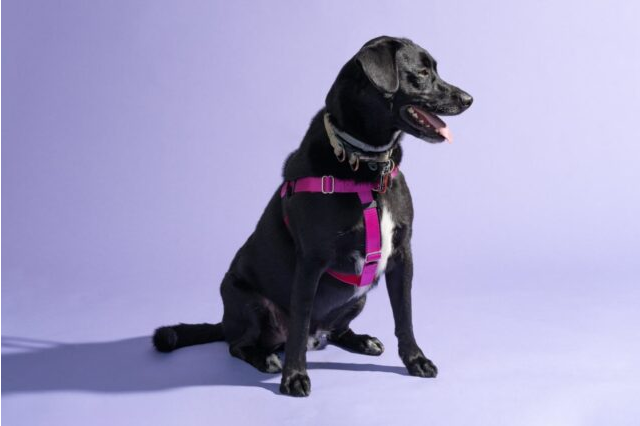Please reply to the following question using a single word or phrase: 
What is the primary purpose of the harness?

comfort and functionality